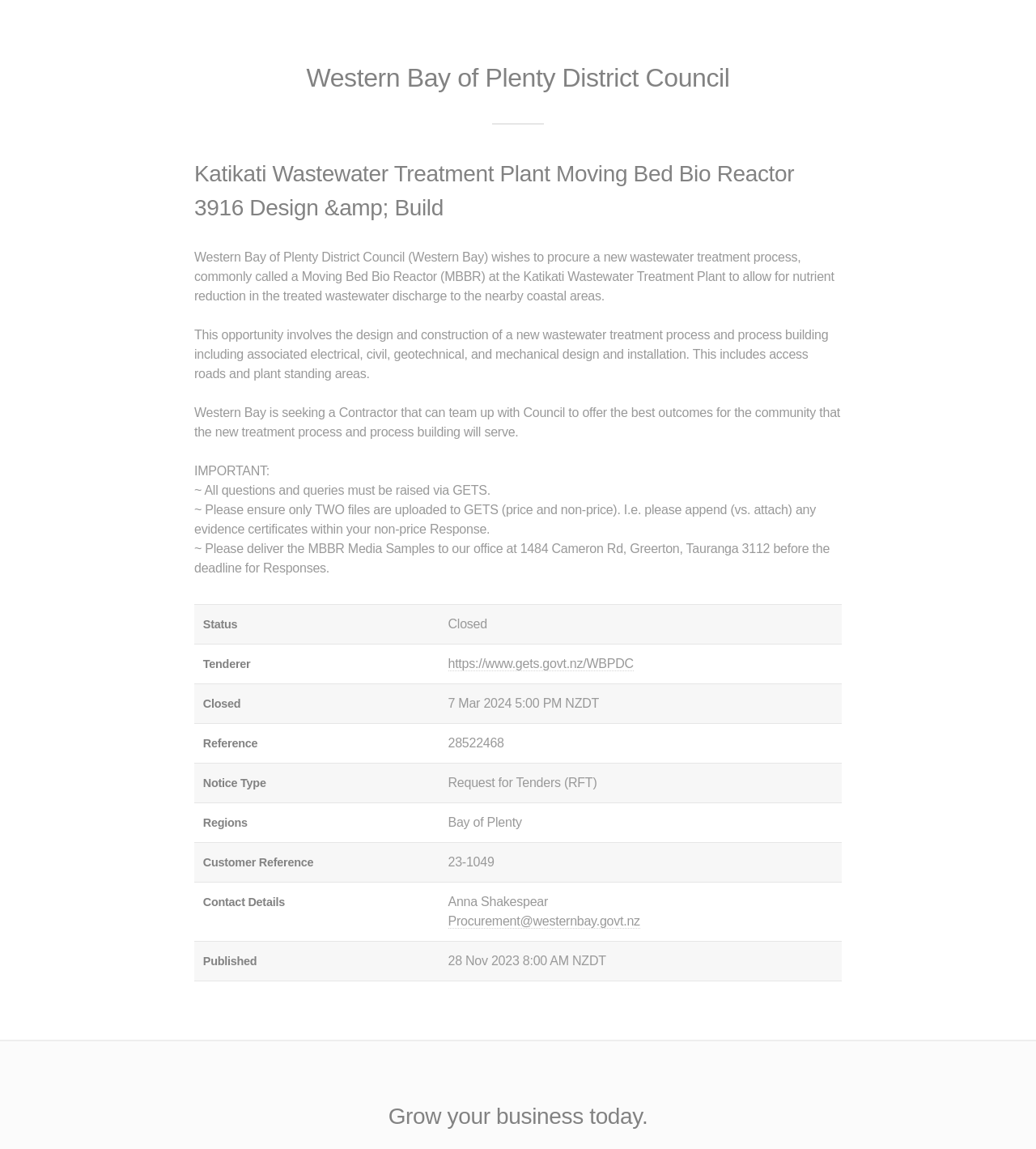What is the type of notice for the tender?
Based on the image, please offer an in-depth response to the question.

The type of notice for the tender can be found in the table on the webpage, where it is listed as 'Request for Tenders (RFT)' in the 'Notice Type' column.